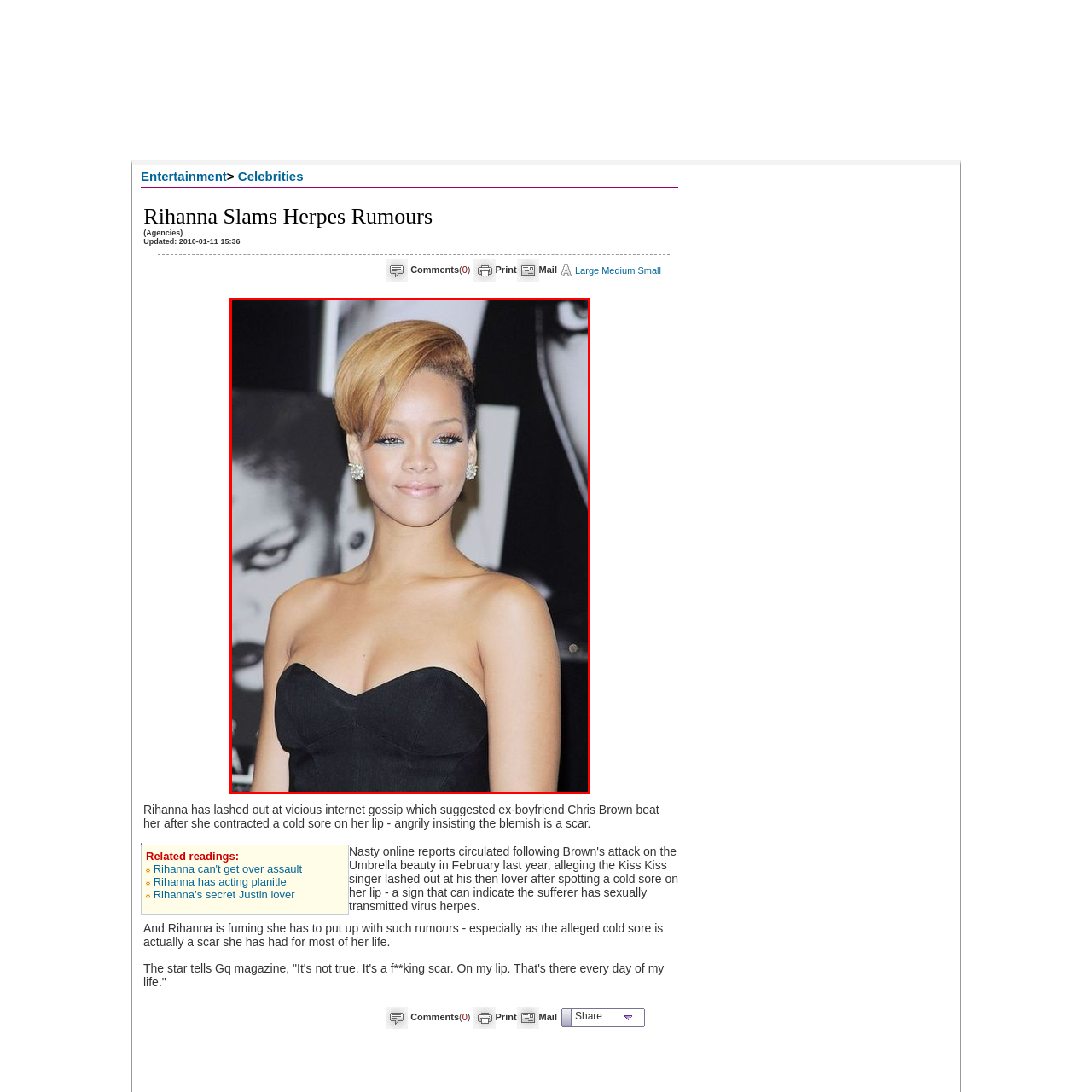Examine the image inside the red outline, What is the color of Rihanna's hair?
 Answer with a single word or phrase.

Blonde